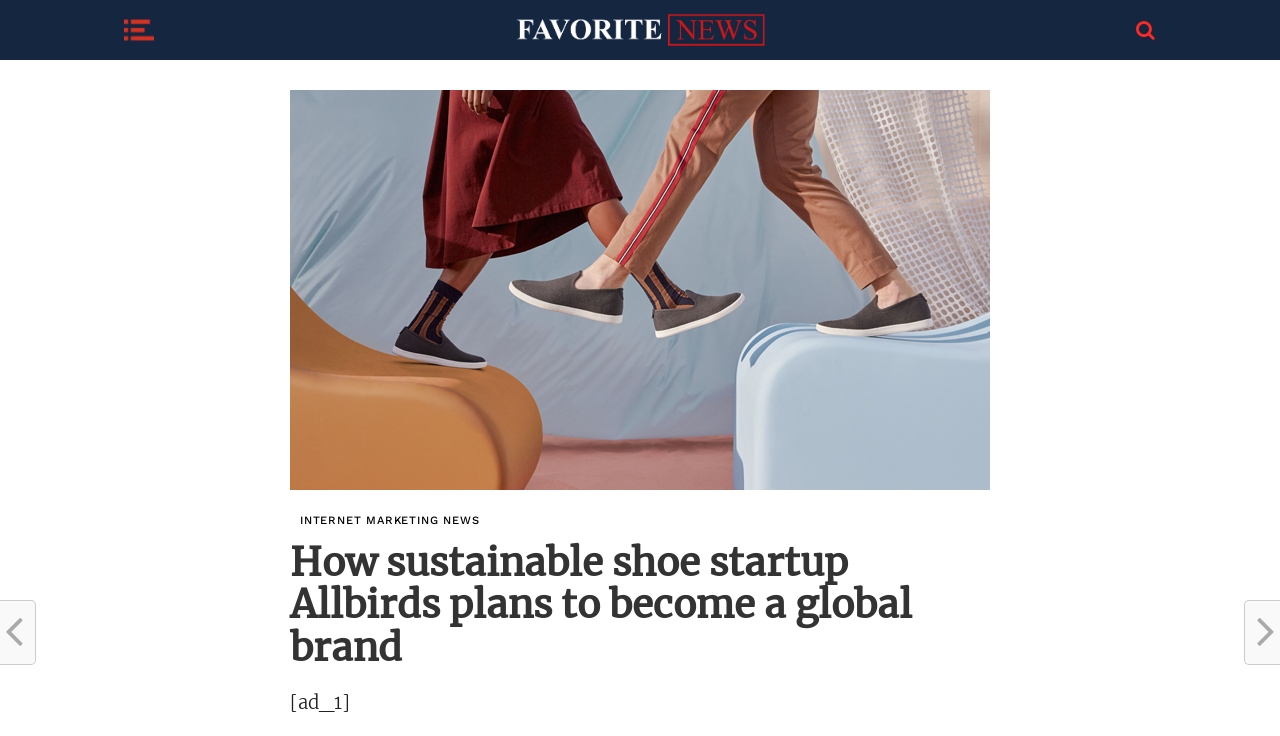Consider the image and give a detailed and elaborate answer to the question: 
What type of product is mentioned in the article?

I found a heading element with the text 'How sustainable shoe startup Allbirds plans to become a global brand'. This suggests that the article is about a startup that produces shoes.